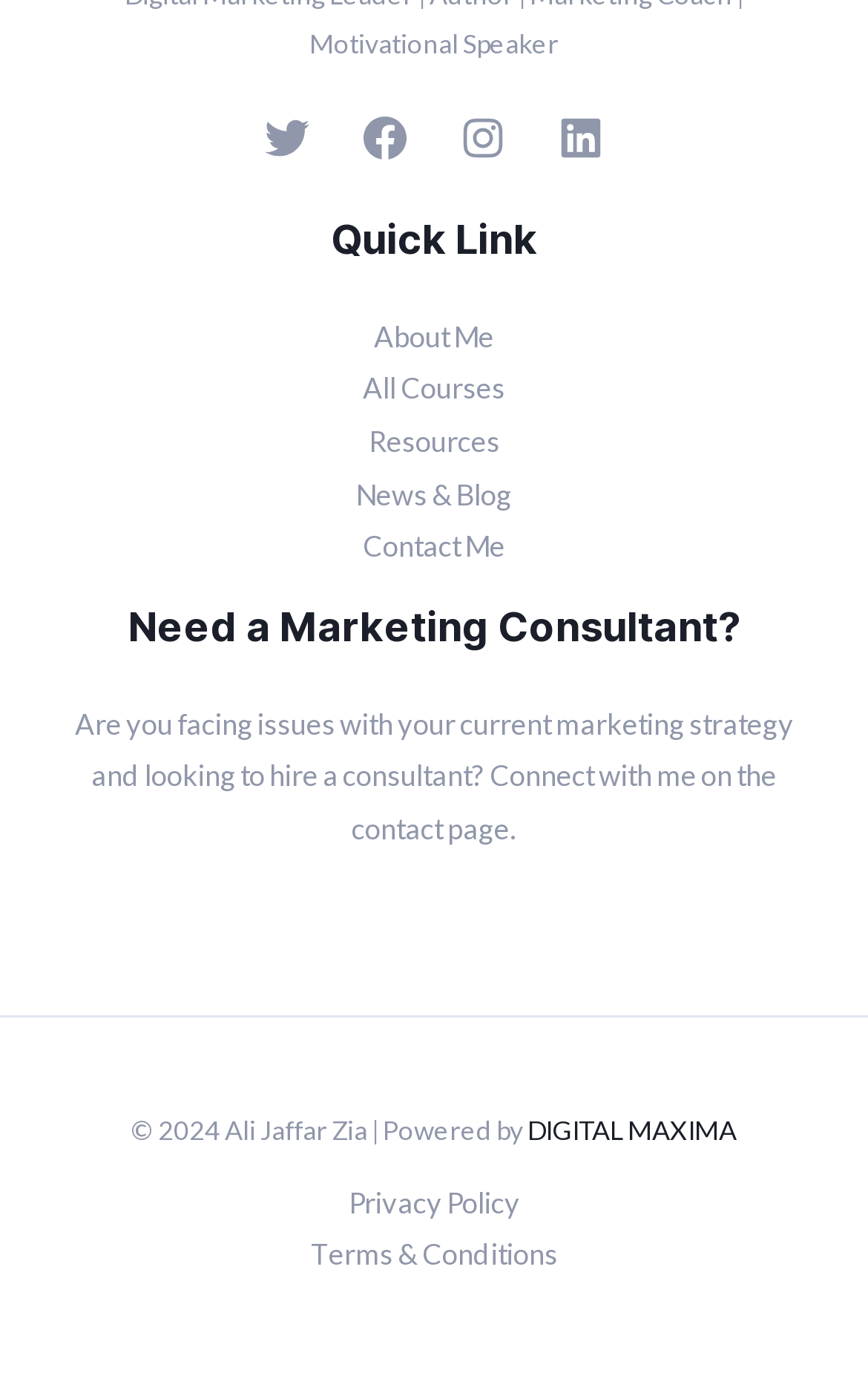Pinpoint the bounding box coordinates of the area that must be clicked to complete this instruction: "Visit the 'Telecompetitor' homepage".

None